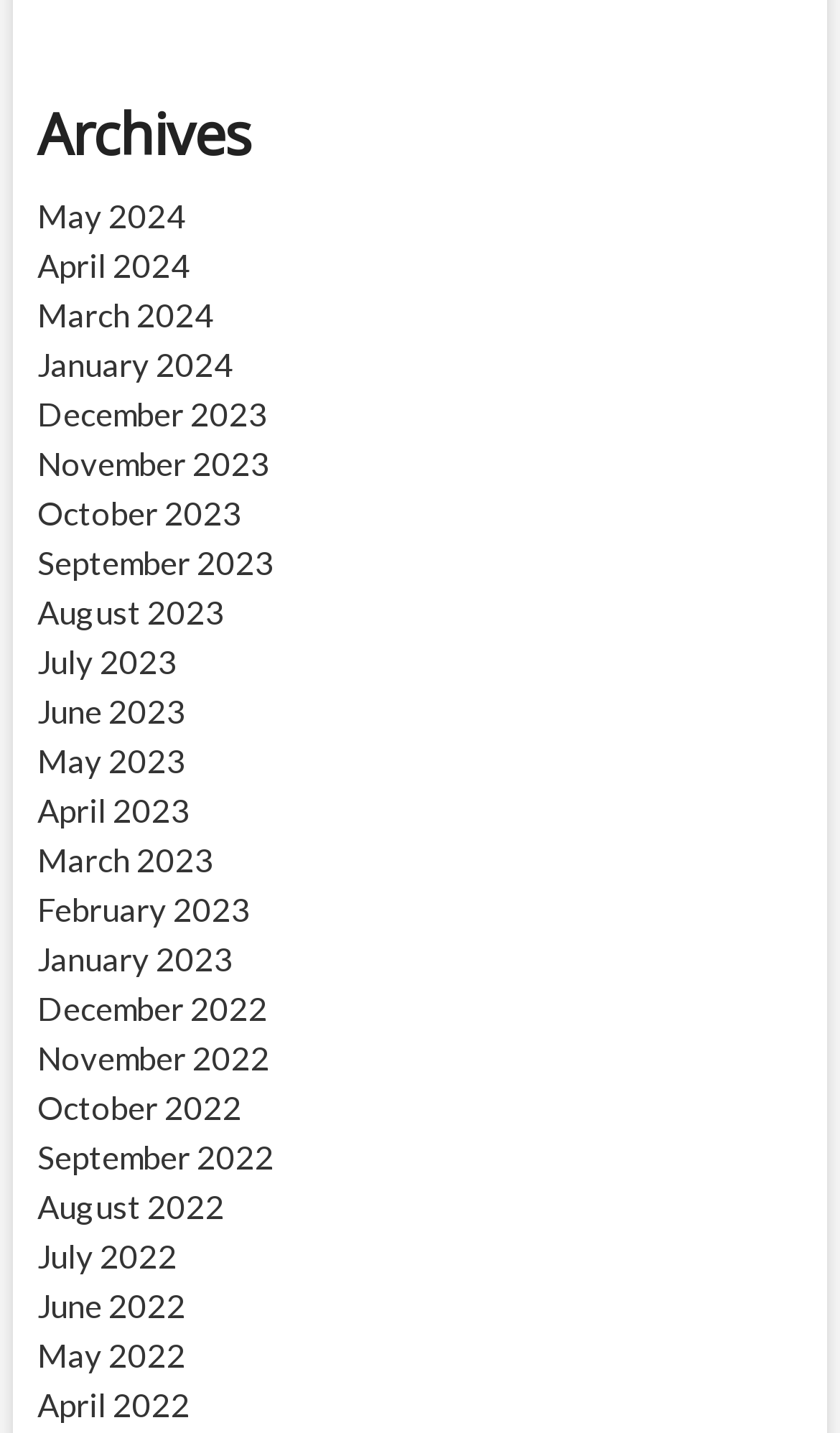Show the bounding box coordinates of the region that should be clicked to follow the instruction: "access archives for September 2022."

[0.044, 0.793, 0.326, 0.82]